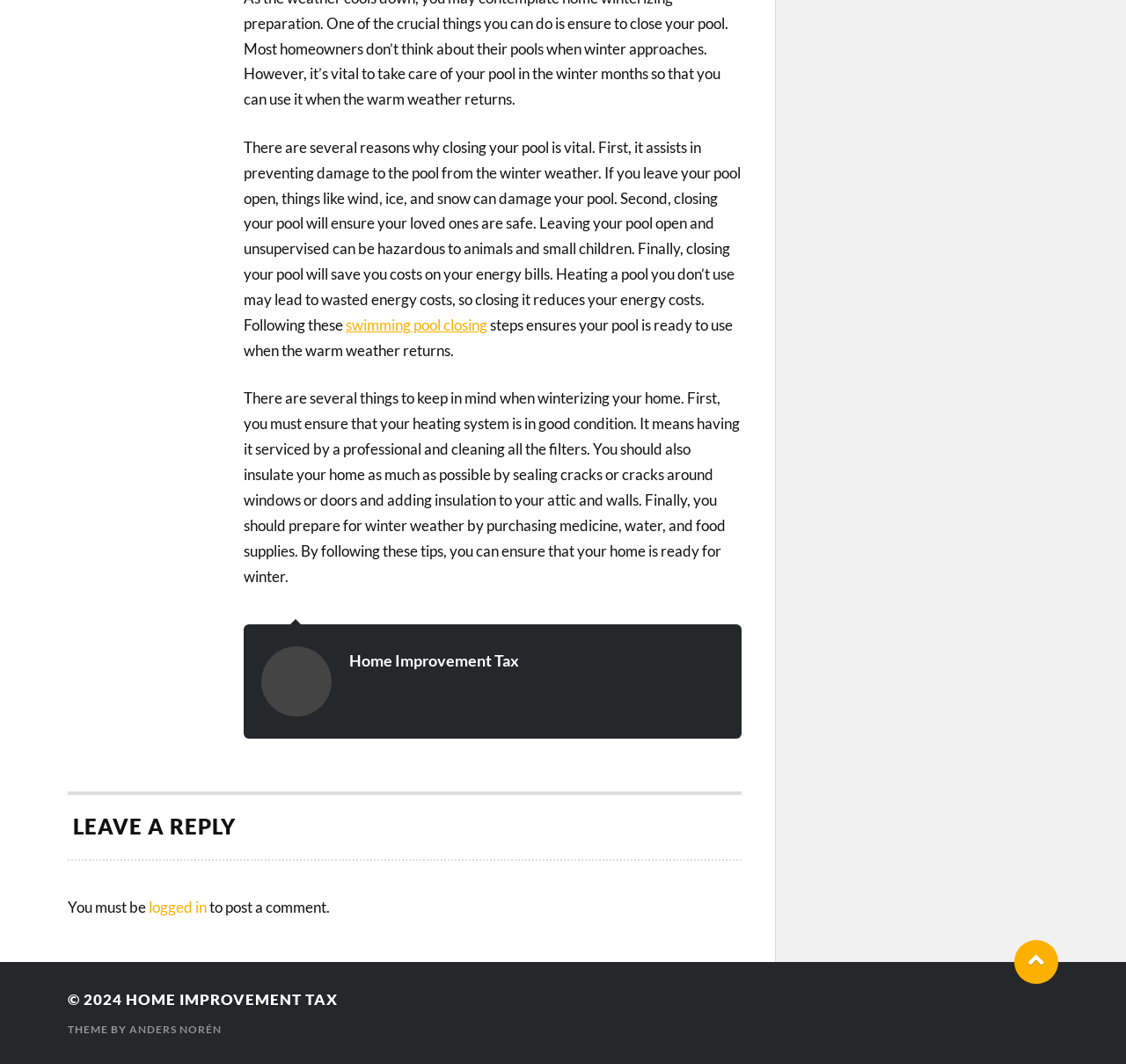What is the copyright year of the website?
Using the details shown in the screenshot, provide a comprehensive answer to the question.

The webpage's footer section displays the copyright symbol followed by the year 2024, indicating that the website's content is copyrighted until 2024.